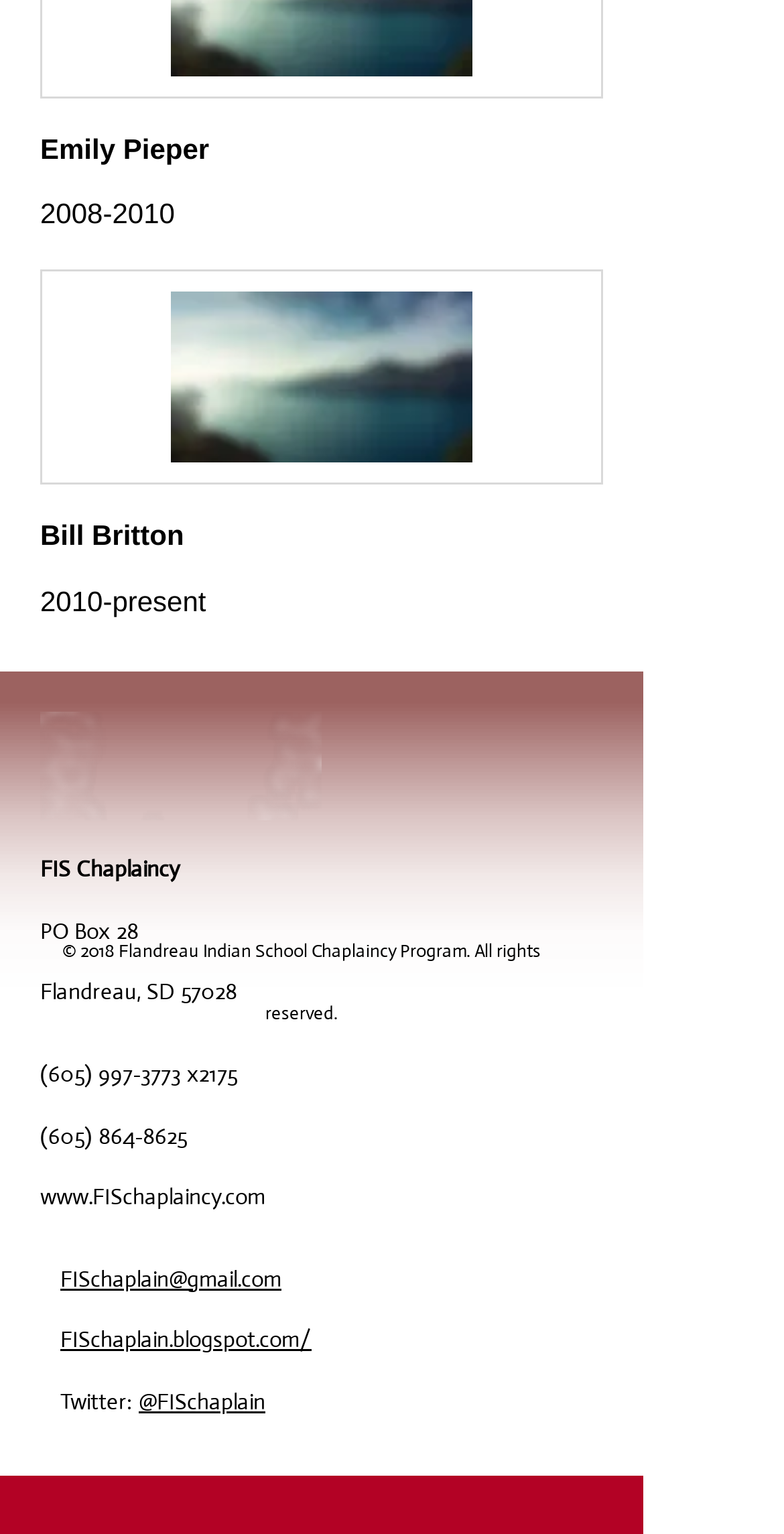Based on what you see in the screenshot, provide a thorough answer to this question: What is the website of the chaplaincy?

I found the answer by looking at the link element with the text 'www.FISchaplaincy.com' located at [0.051, 0.771, 0.338, 0.789]. This text is likely to be the website of the chaplaincy.